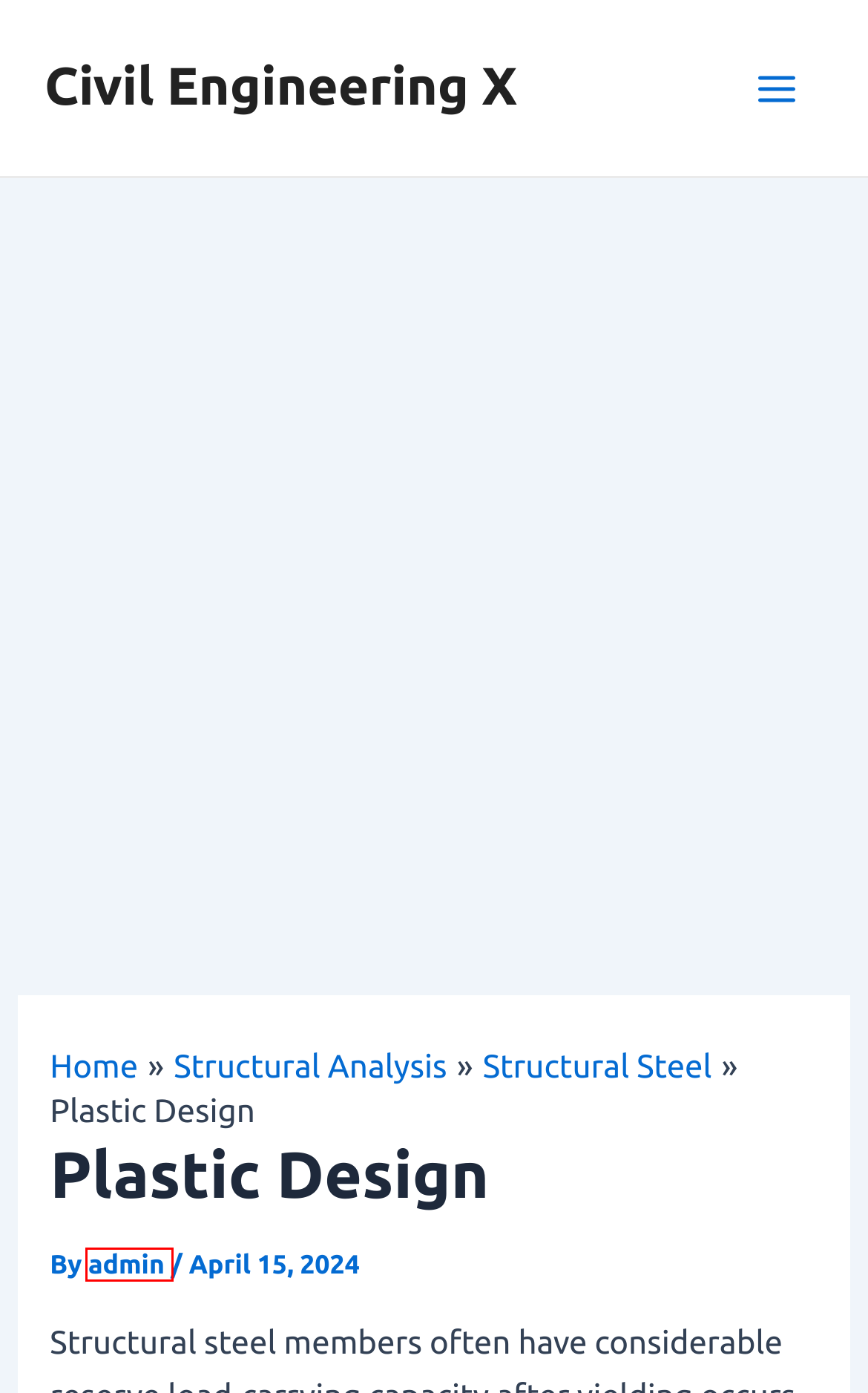You are provided with a screenshot of a webpage where a red rectangle bounding box surrounds an element. Choose the description that best matches the new webpage after clicking the element in the red bounding box. Here are the choices:
A. Civil Engineering X | Civil engineering training education, building construction
B. Allowable-Stress Design of Bridge with Continuous, Composite Stringers | Civil Engineering X
C. Welded Studs | Civil Engineering X
D. Structural Analysis | Civil Engineering X
E. Annealing and Normalizing | Civil Engineering X
F. admin | Civil Engineering X
G. Approval of Special Construction | Civil Engineering X
H. Structural Steel | Civil Engineering X

F